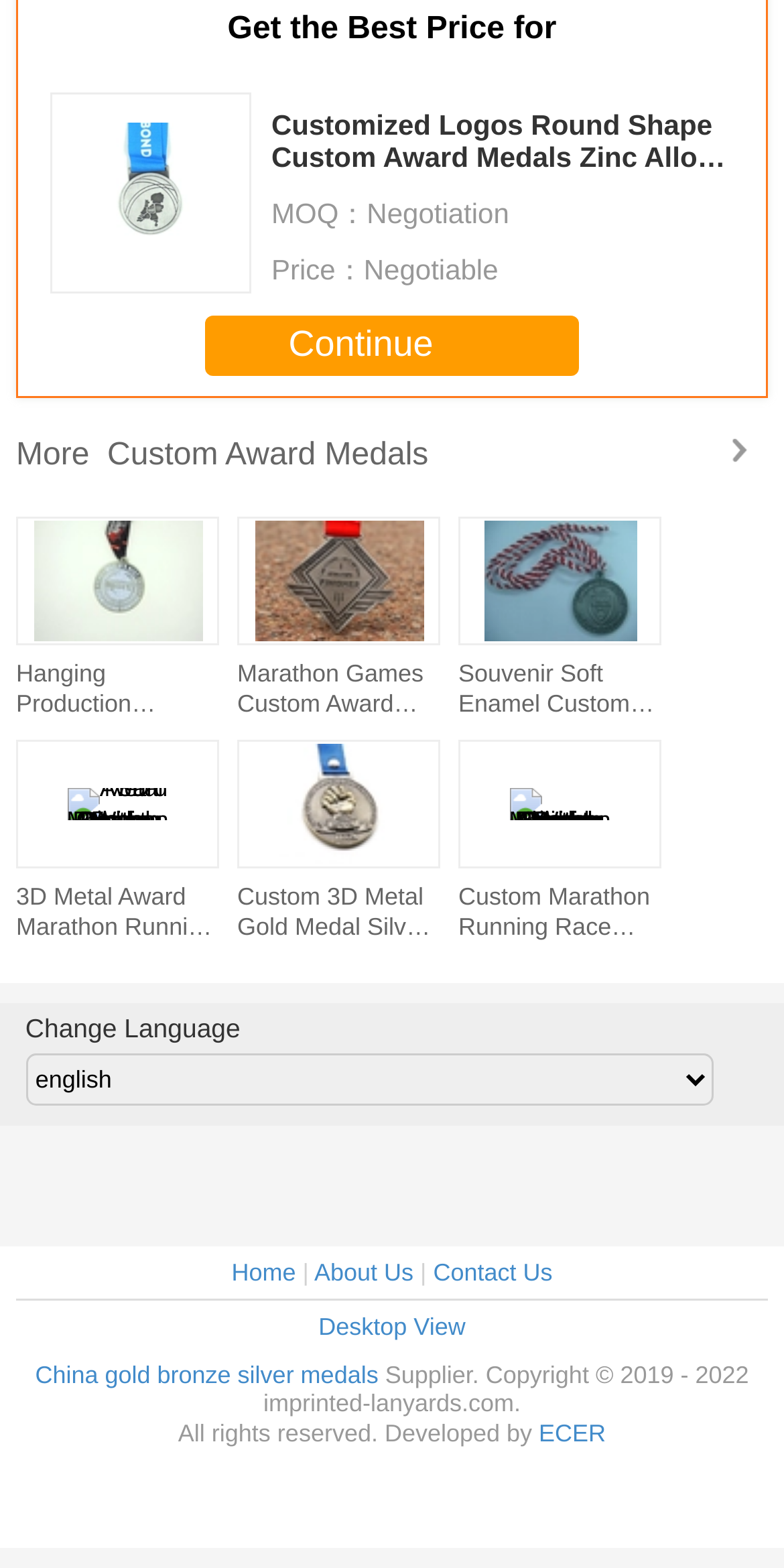Is the price of the custom award medals negotiable?
Based on the screenshot, provide a one-word or short-phrase response.

Yes